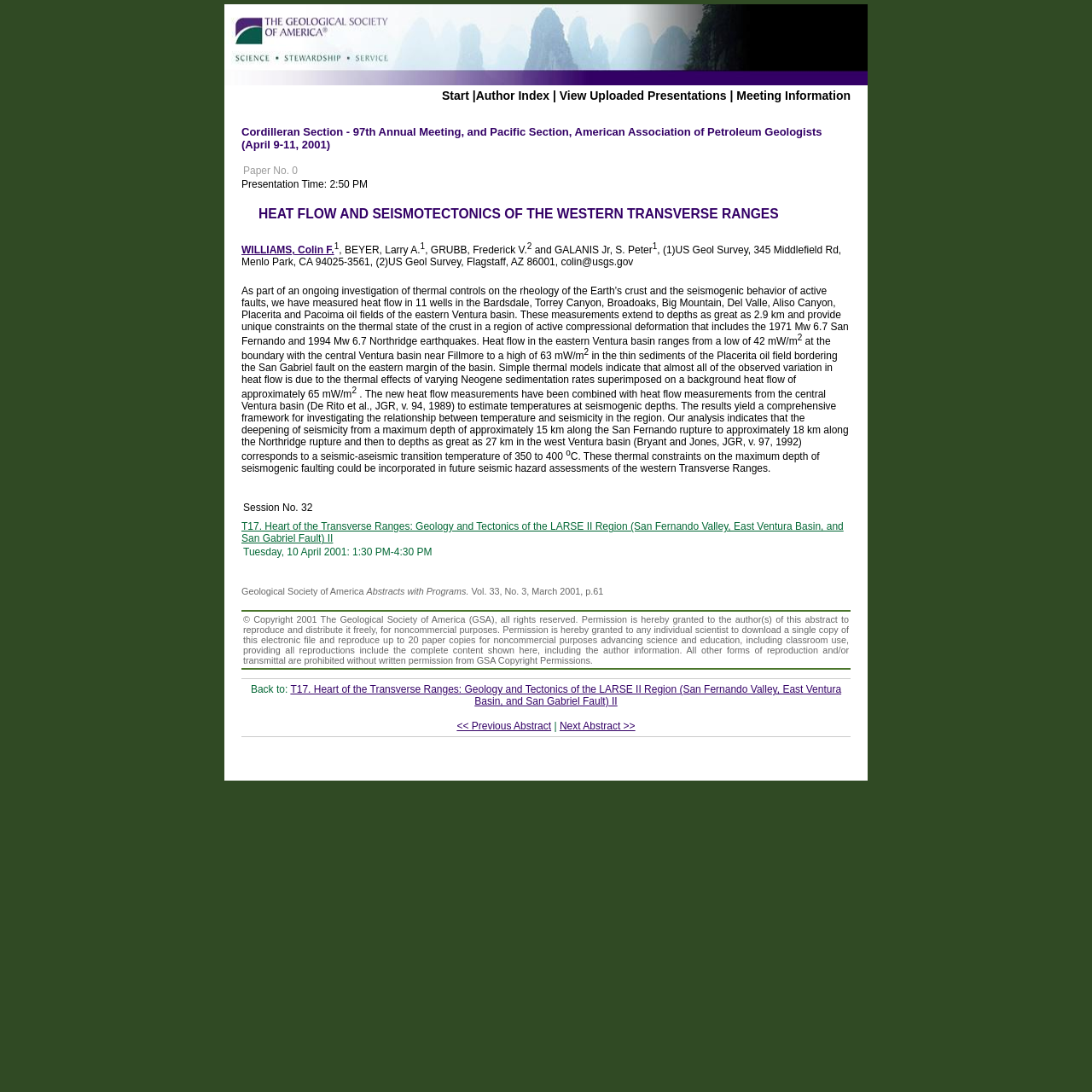Identify the bounding box coordinates for the UI element described as: "USNH Terms of Use •". The coordinates should be provided as four floats between 0 and 1: [left, top, right, bottom].

None